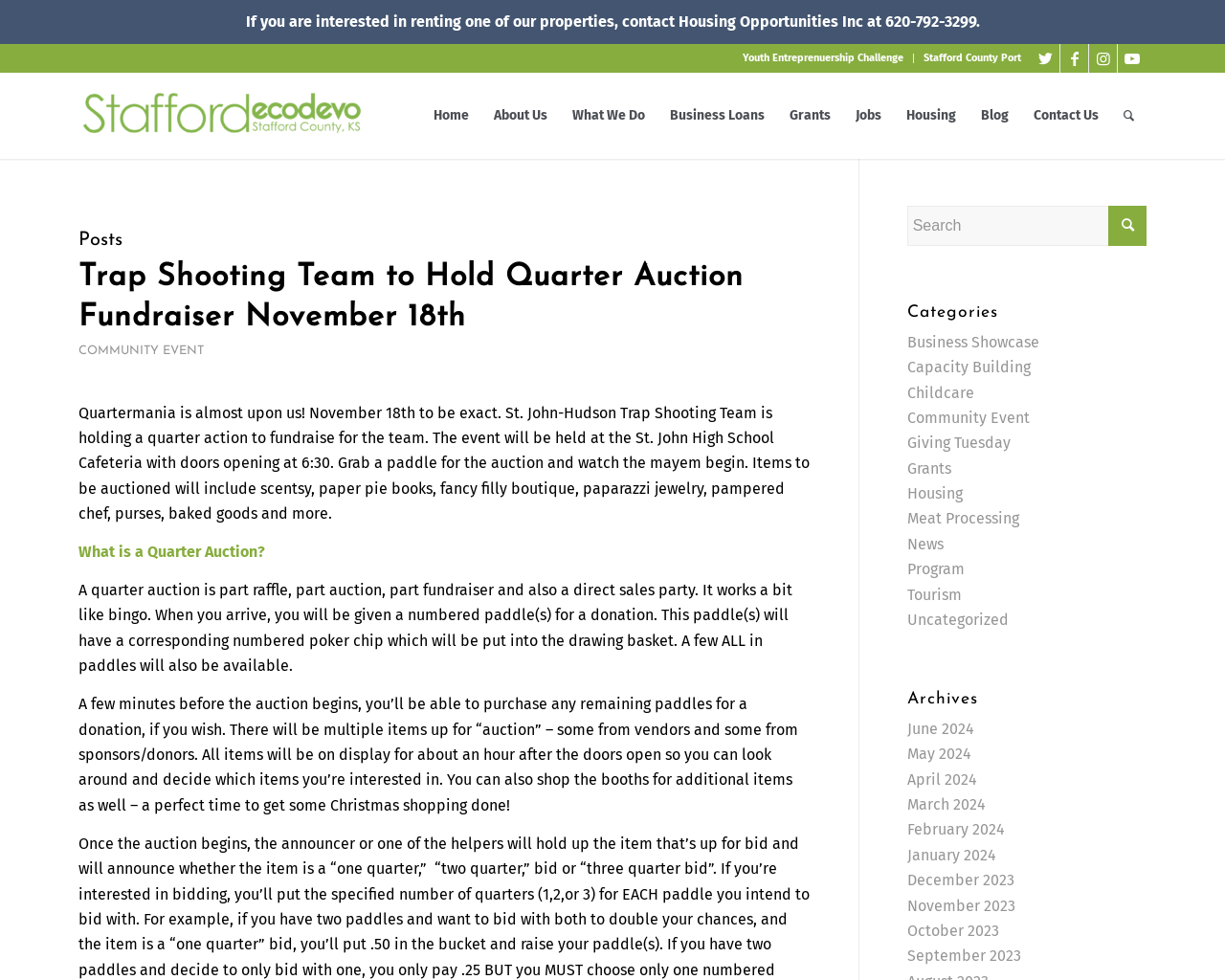Identify the bounding box for the UI element that is described as follows: "Youtube".

[0.912, 0.045, 0.936, 0.075]